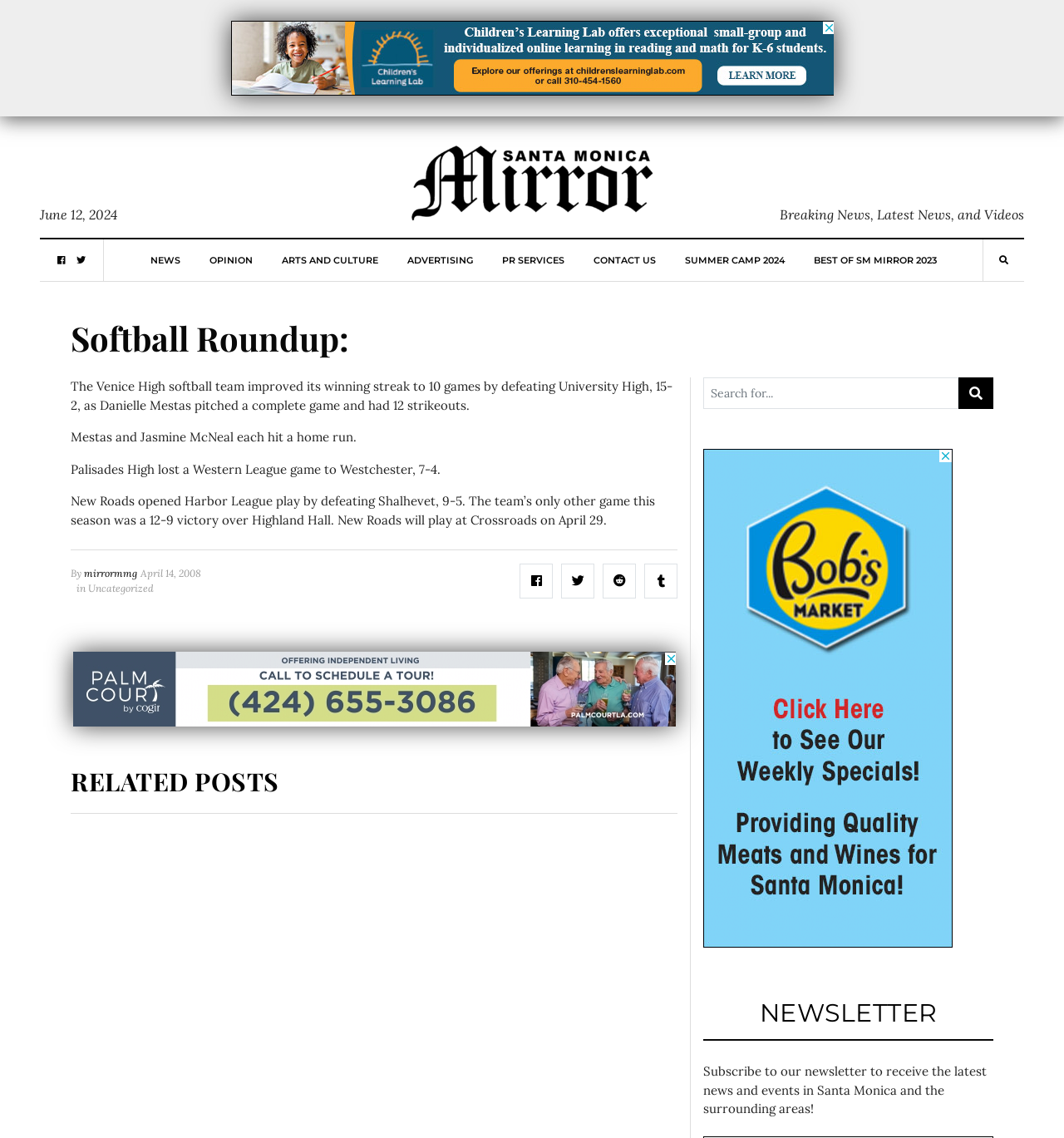What is the name of the team that New Roads will play on April 29?
Give a thorough and detailed response to the question.

The answer can be found in the fourth paragraph of the article, which states 'New Roads opened Harbor League play by defeating Shalhevet, 9-5. The team’s only other game this season was a 12-9 victory over Highland Hall. New Roads will play at Crossroads on April 29.'